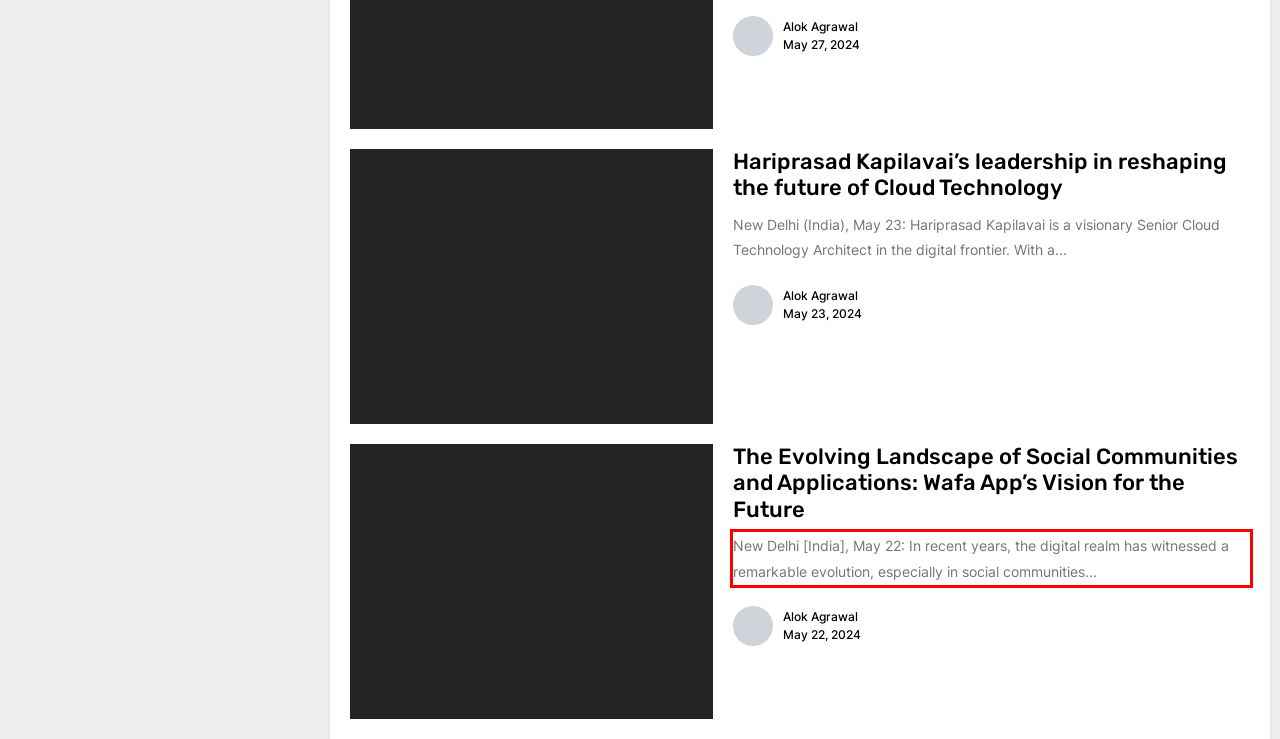Look at the provided screenshot of the webpage and perform OCR on the text within the red bounding box.

New Delhi [India], May 22: In recent years, the digital realm has witnessed a remarkable evolution, especially in social communities...